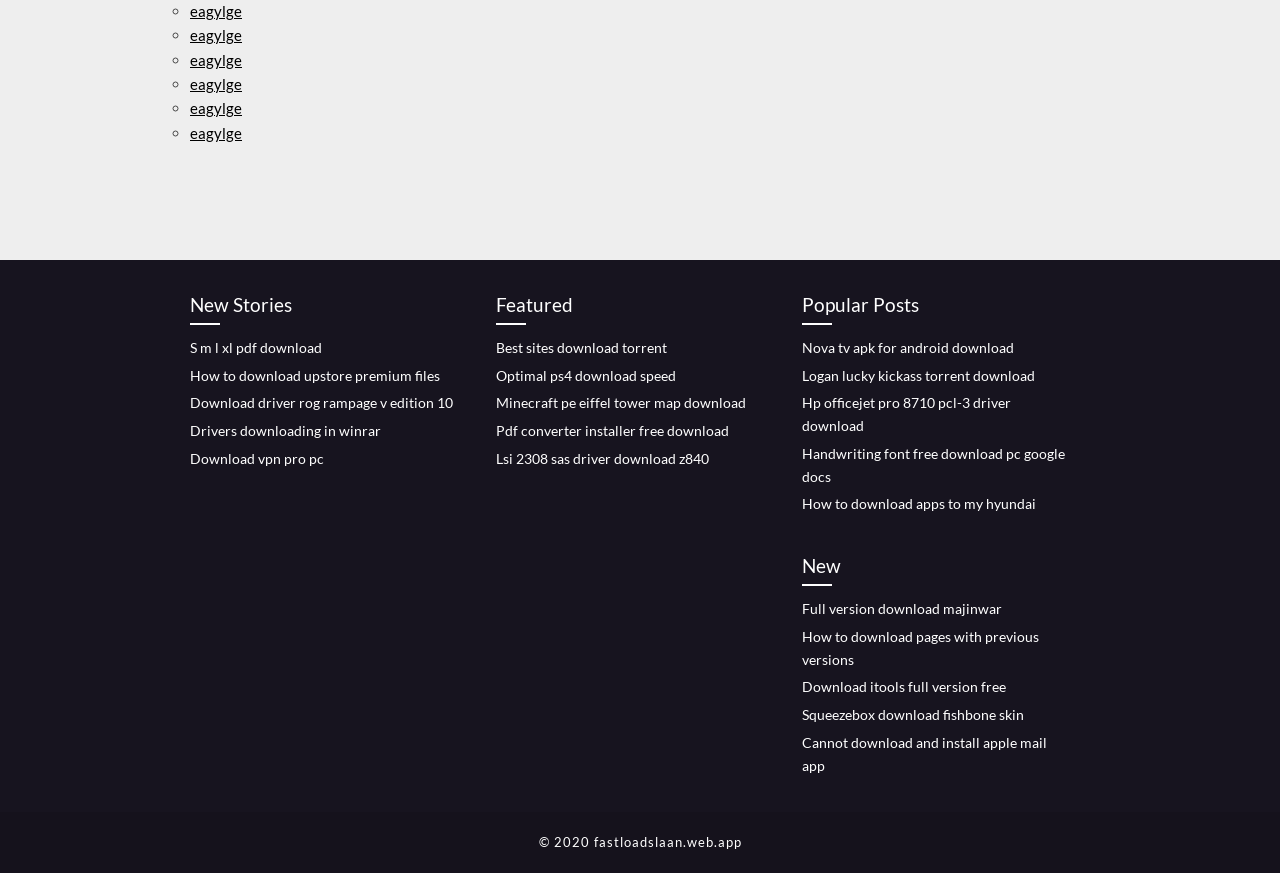How many links are there under the 'Featured' category?
Answer with a single word or phrase, using the screenshot for reference.

5